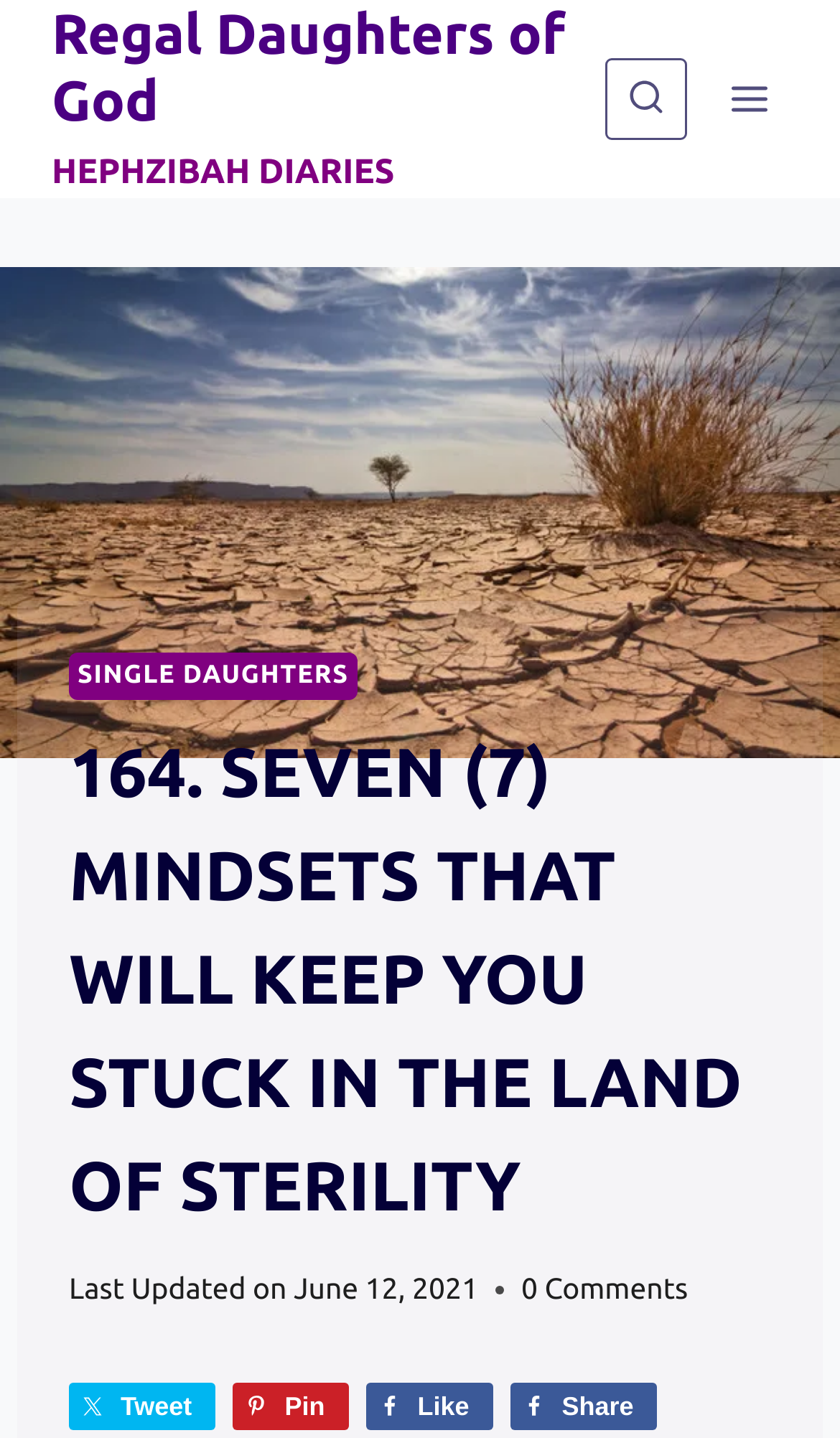Respond to the question below with a concise word or phrase:
What is the purpose of the button at the bottom right?

Scroll to top